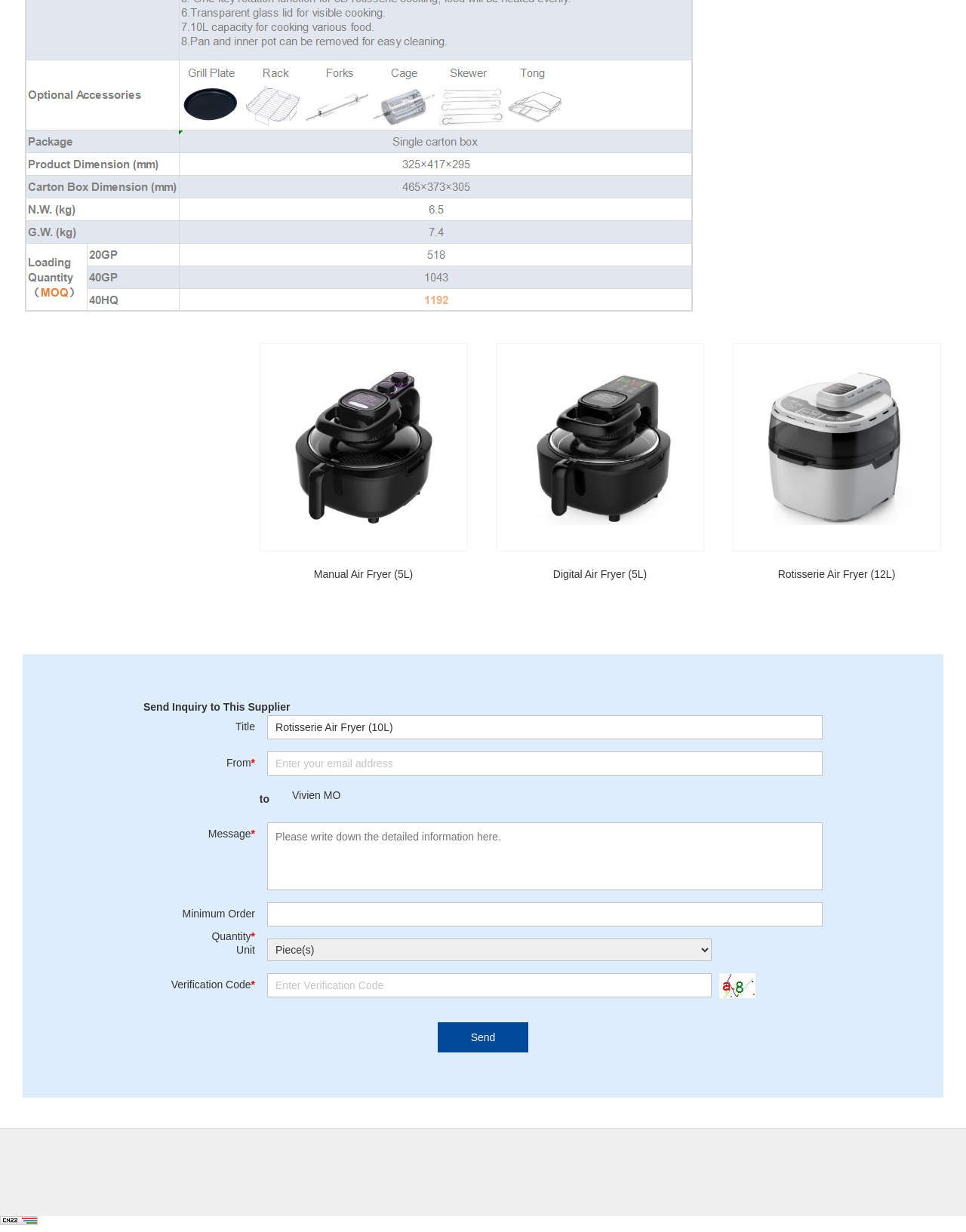Please determine the bounding box coordinates for the element that should be clicked to follow these instructions: "Select an option from the 'Unit' dropdown".

[0.277, 0.762, 0.737, 0.78]